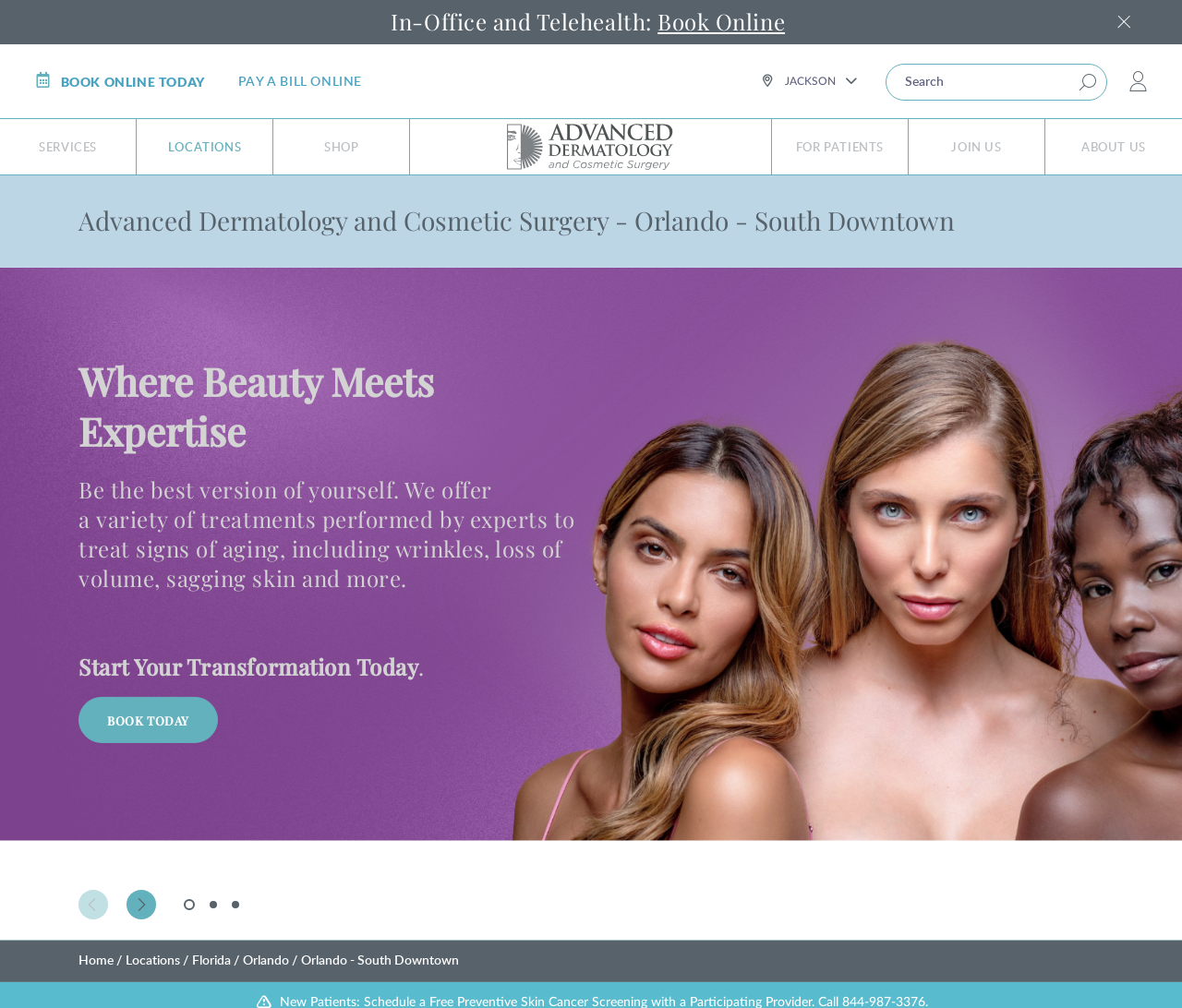Use the details in the image to answer the question thoroughly: 
How many tabs are there in the tablist?

I looked at the tablist element and found three tab elements, which suggests that there are three tabs.